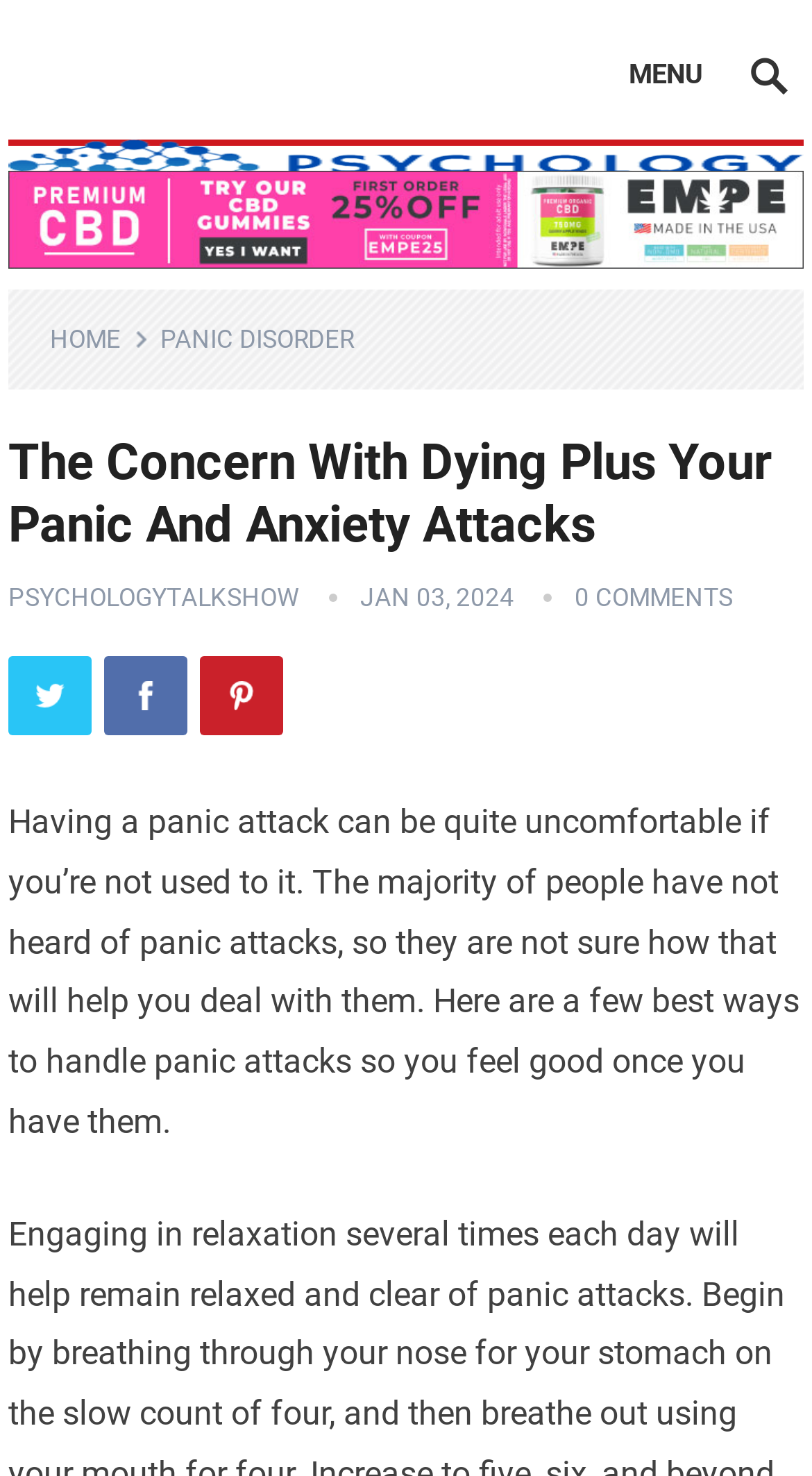Your task is to find and give the main heading text of the webpage.

The Concern With Dying Plus Your Panic And Anxiety Attacks